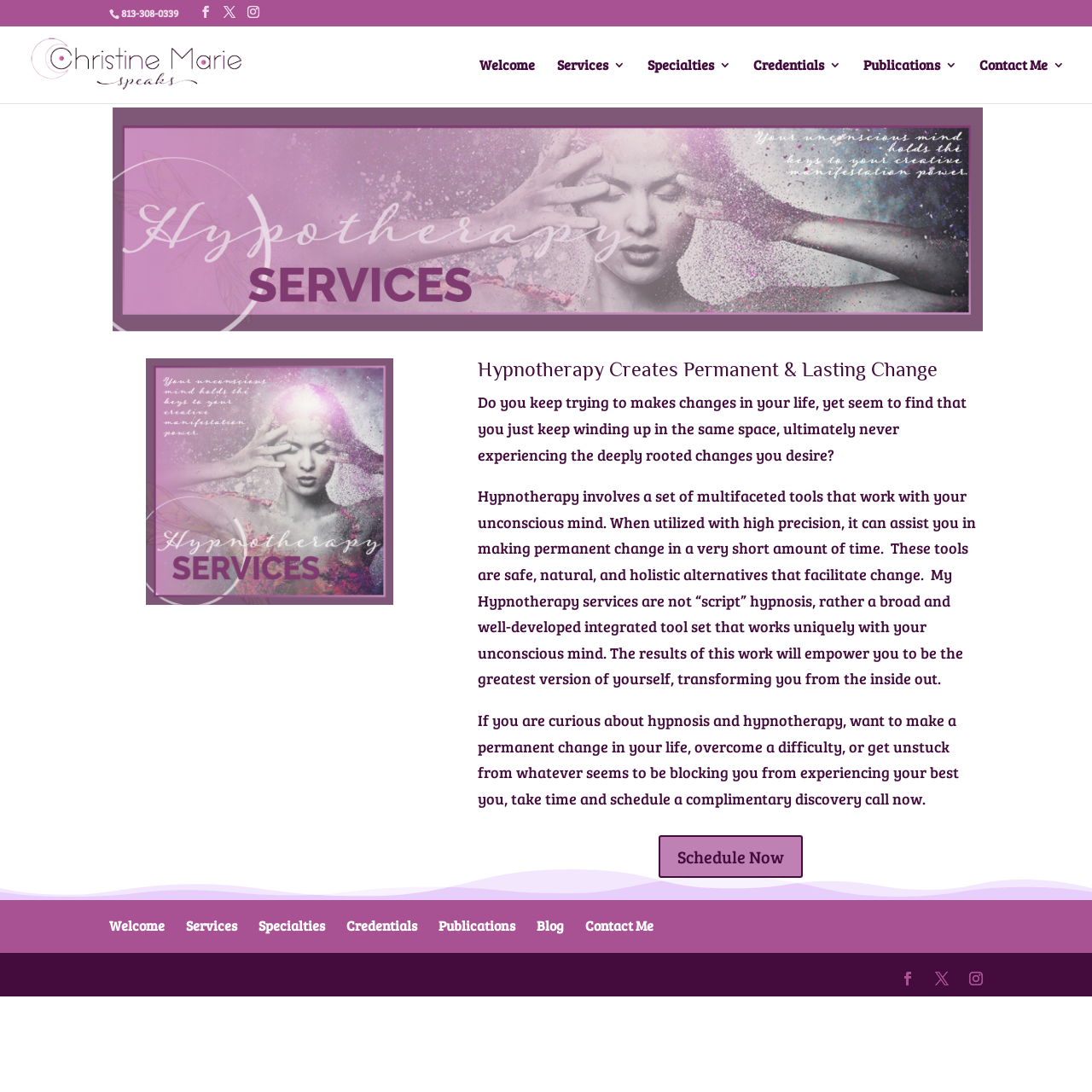Identify the bounding box coordinates of the region that needs to be clicked to carry out this instruction: "Contact the hypnotherapist". Provide these coordinates as four float numbers ranging from 0 to 1, i.e., [left, top, right, bottom].

[0.897, 0.054, 0.975, 0.095]